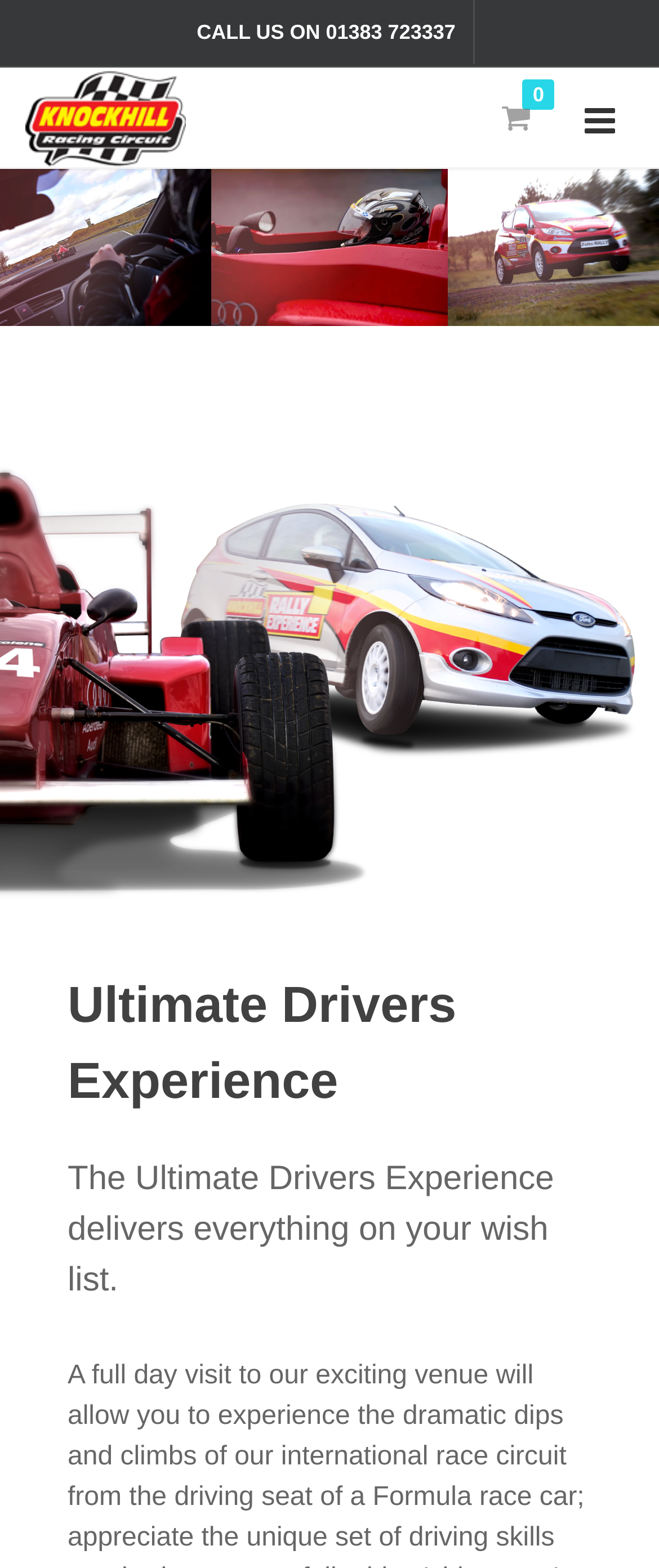Determine the heading of the webpage and extract its text content.

Experiences you may also like...